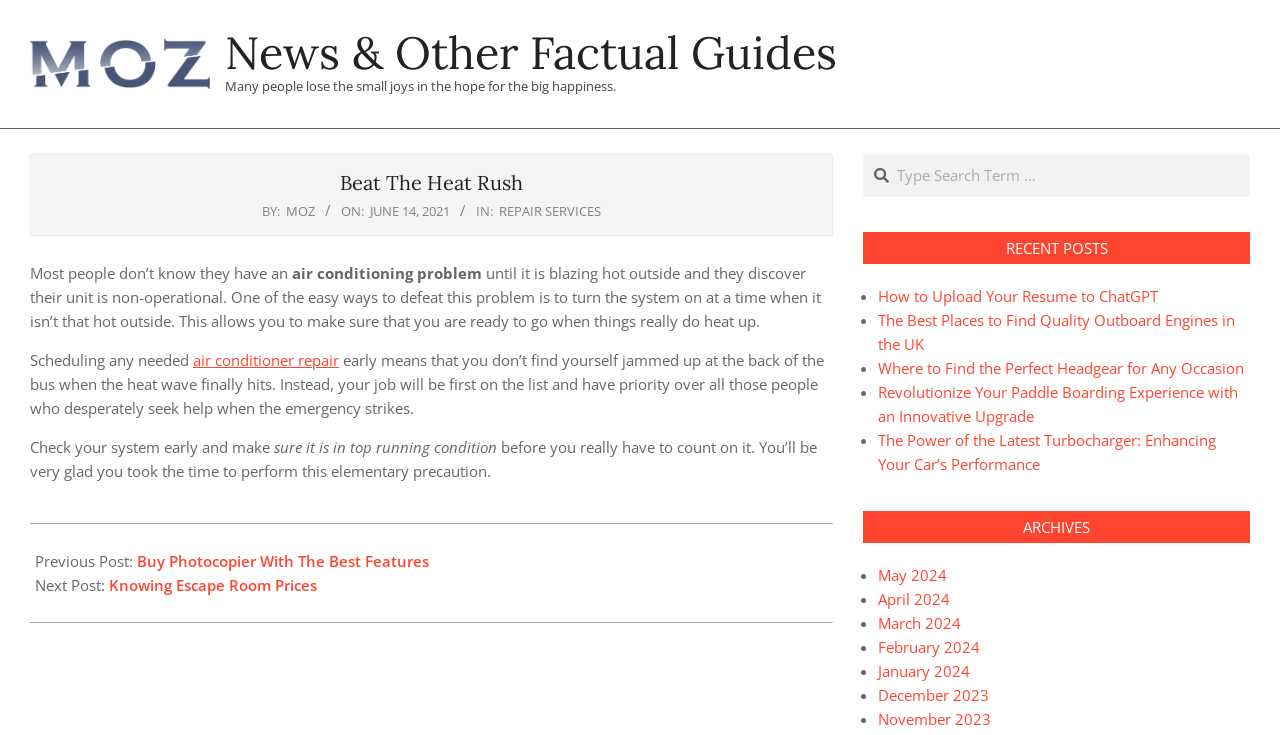Please identify the bounding box coordinates of the element that needs to be clicked to execute the following command: "Visit the 'REPAIR SERVICES' page". Provide the bounding box using four float numbers between 0 and 1, formatted as [left, top, right, bottom].

[0.39, 0.274, 0.47, 0.299]